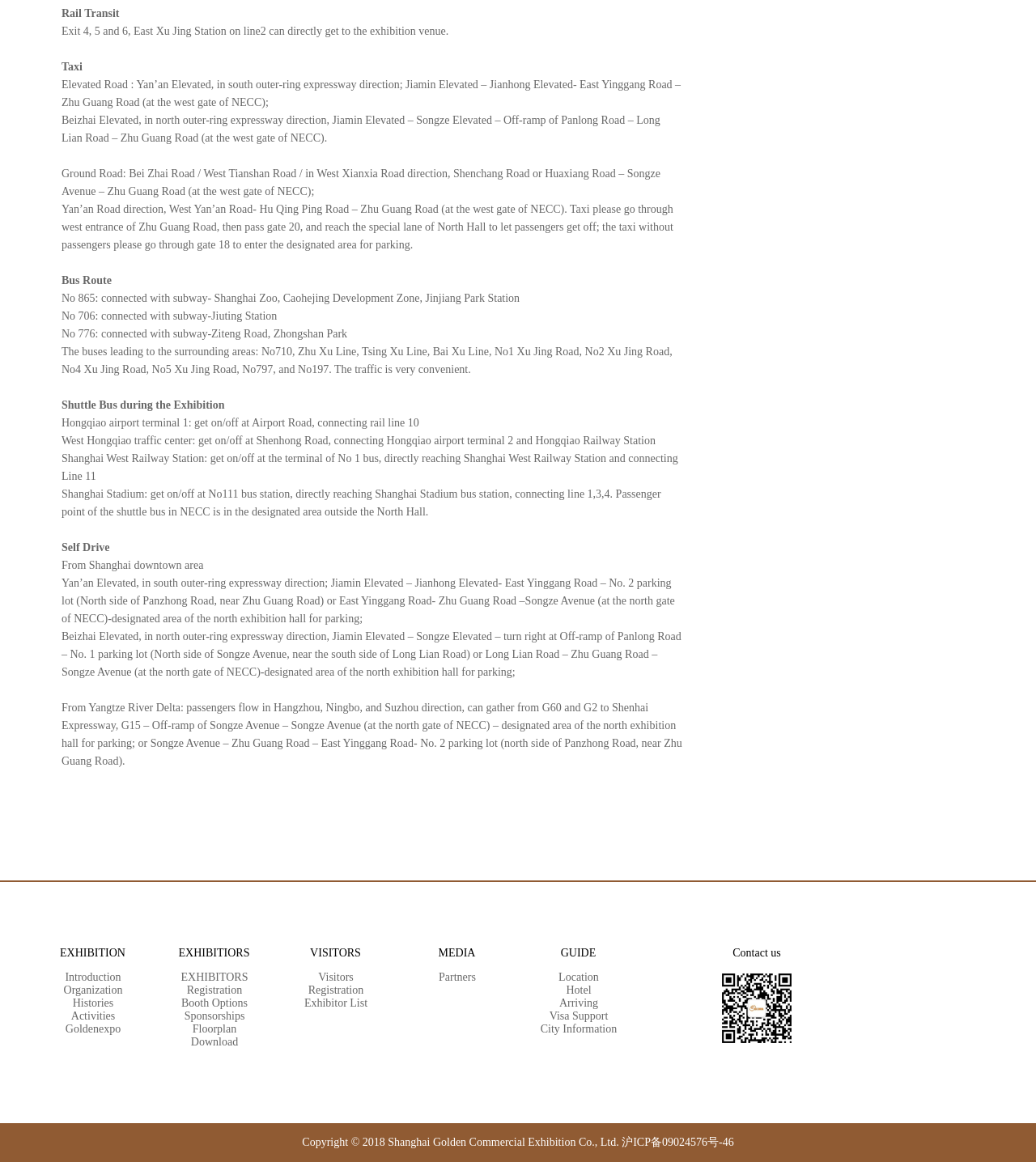Using the webpage screenshot and the element description Activities, determine the bounding box coordinates. Specify the coordinates in the format (top-left x, top-left y, bottom-right x, bottom-right y) with values ranging from 0 to 1.

[0.031, 0.869, 0.148, 0.88]